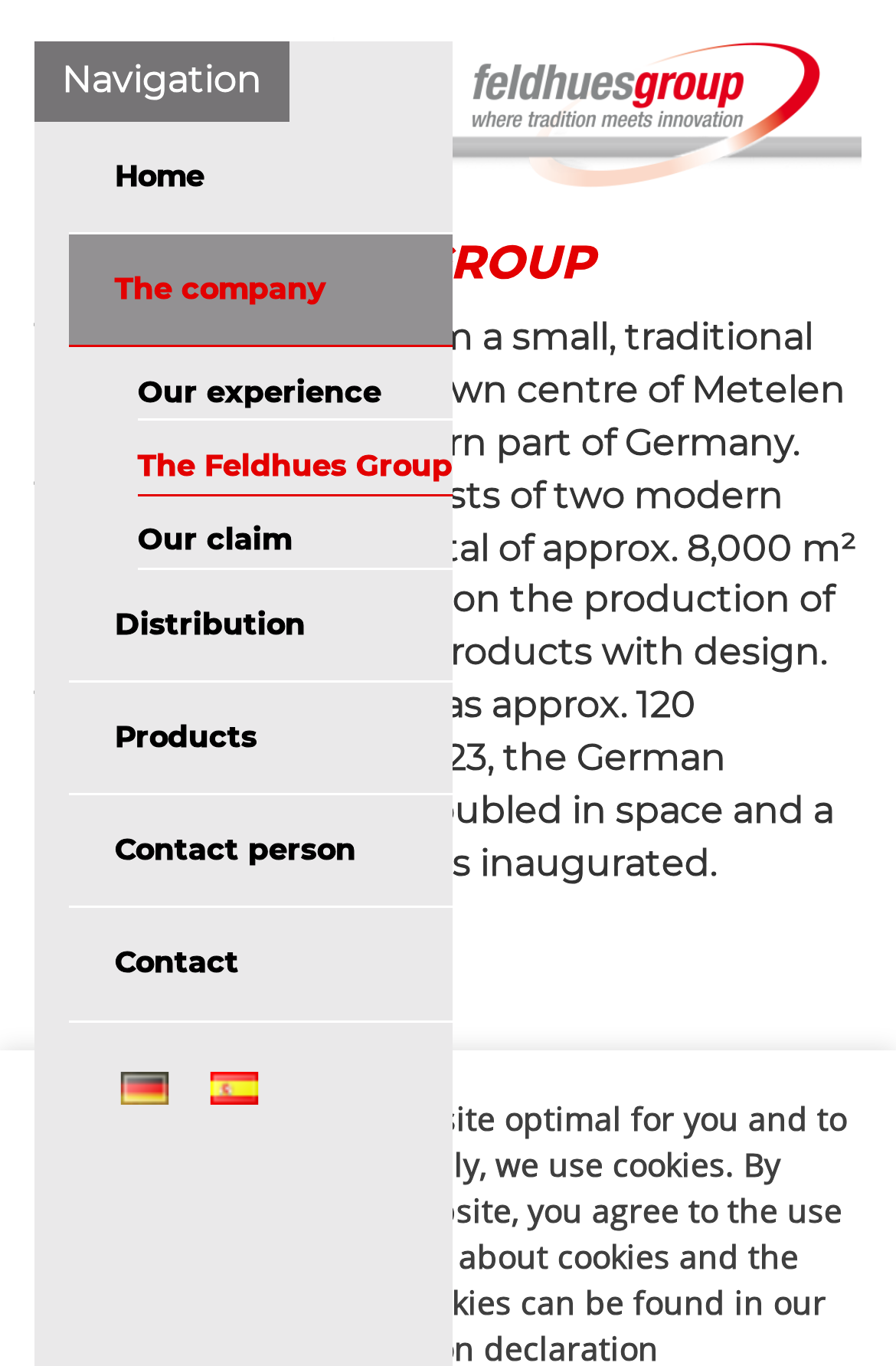Identify the bounding box for the element characterized by the following description: "Journaling".

None